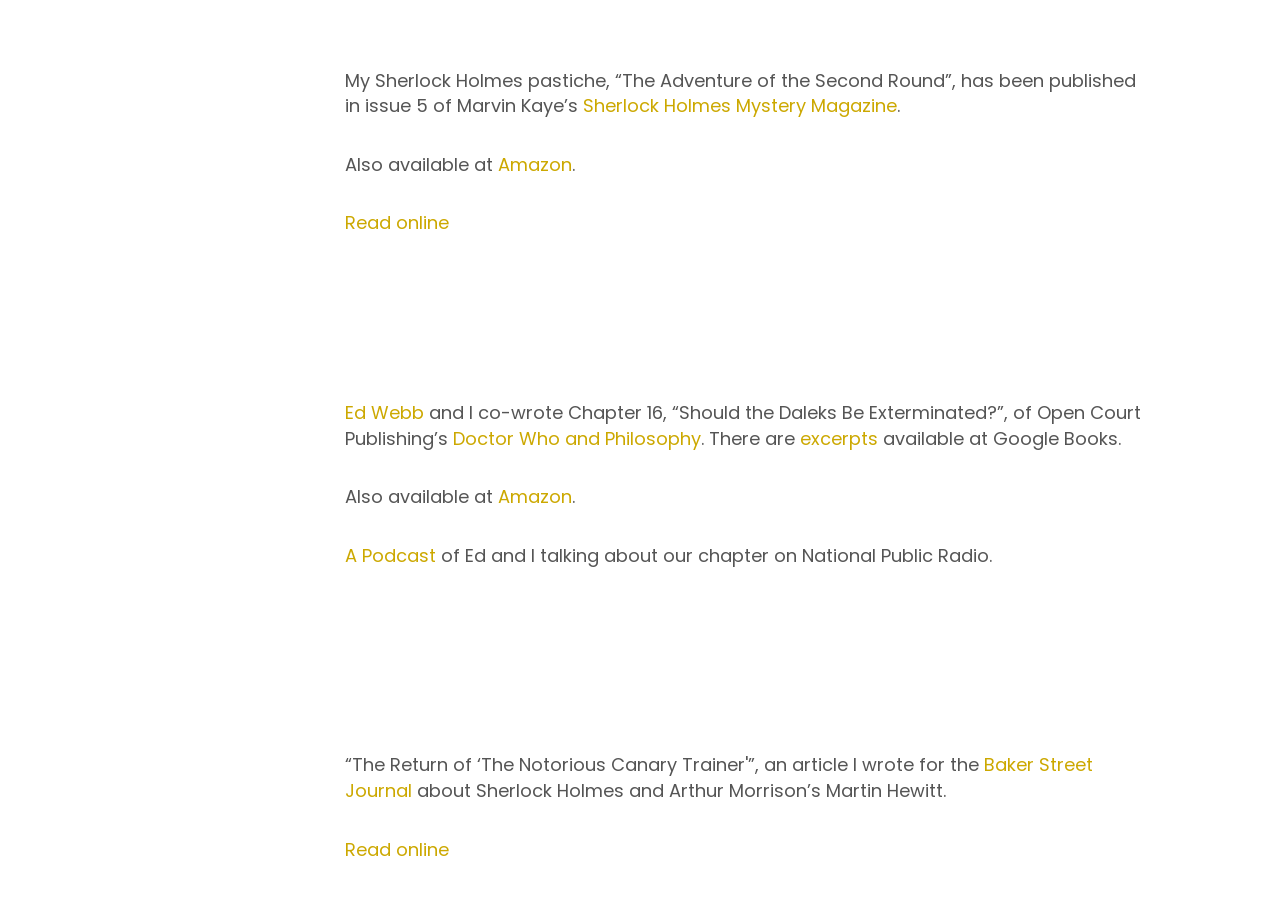Find the bounding box coordinates for the HTML element described as: "Baker Street Journal". The coordinates should consist of four float values between 0 and 1, i.e., [left, top, right, bottom].

[0.269, 0.839, 0.854, 0.895]